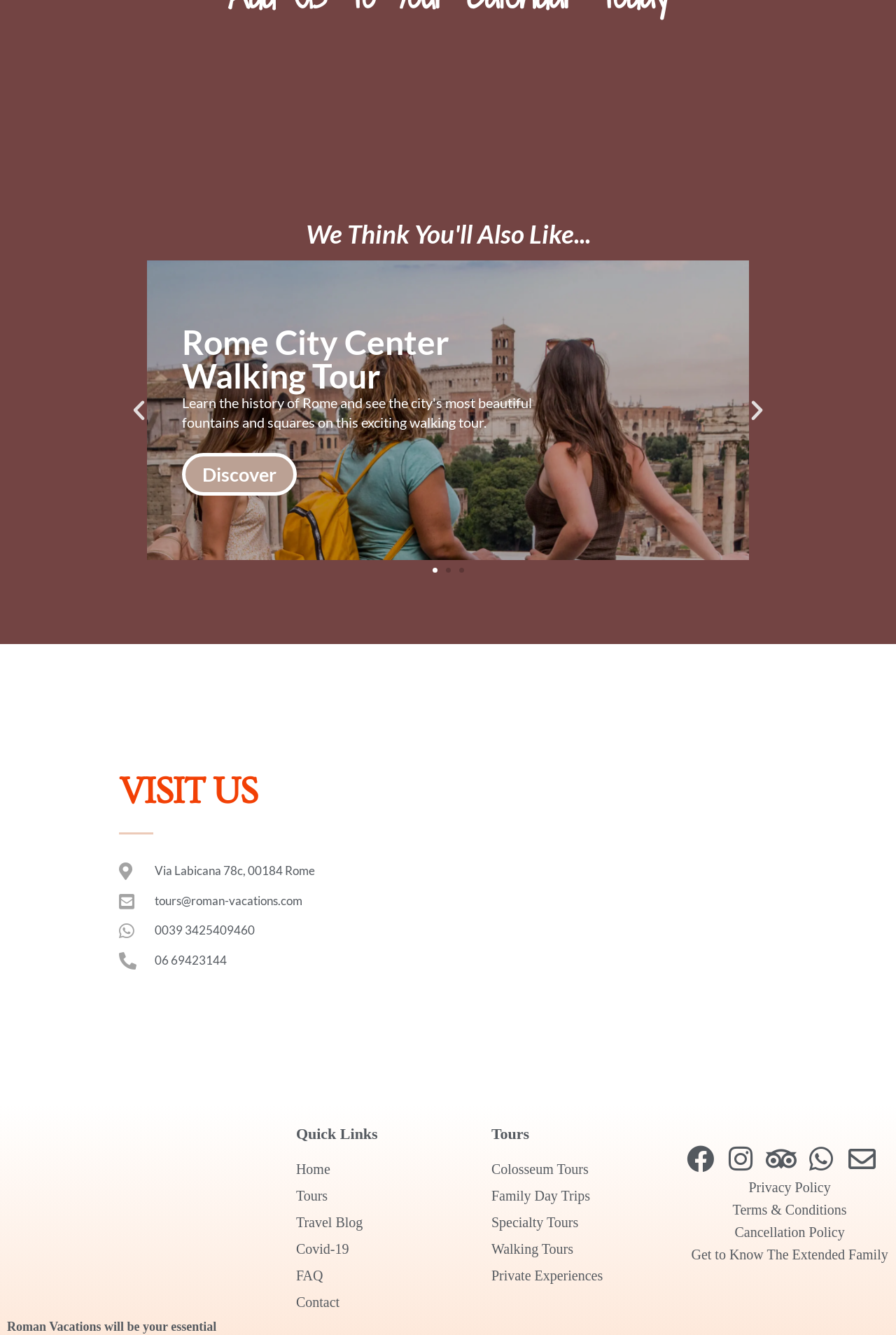Please provide a brief answer to the question using only one word or phrase: 
What is the phone number of Roman Vacations?

0039 3425409460